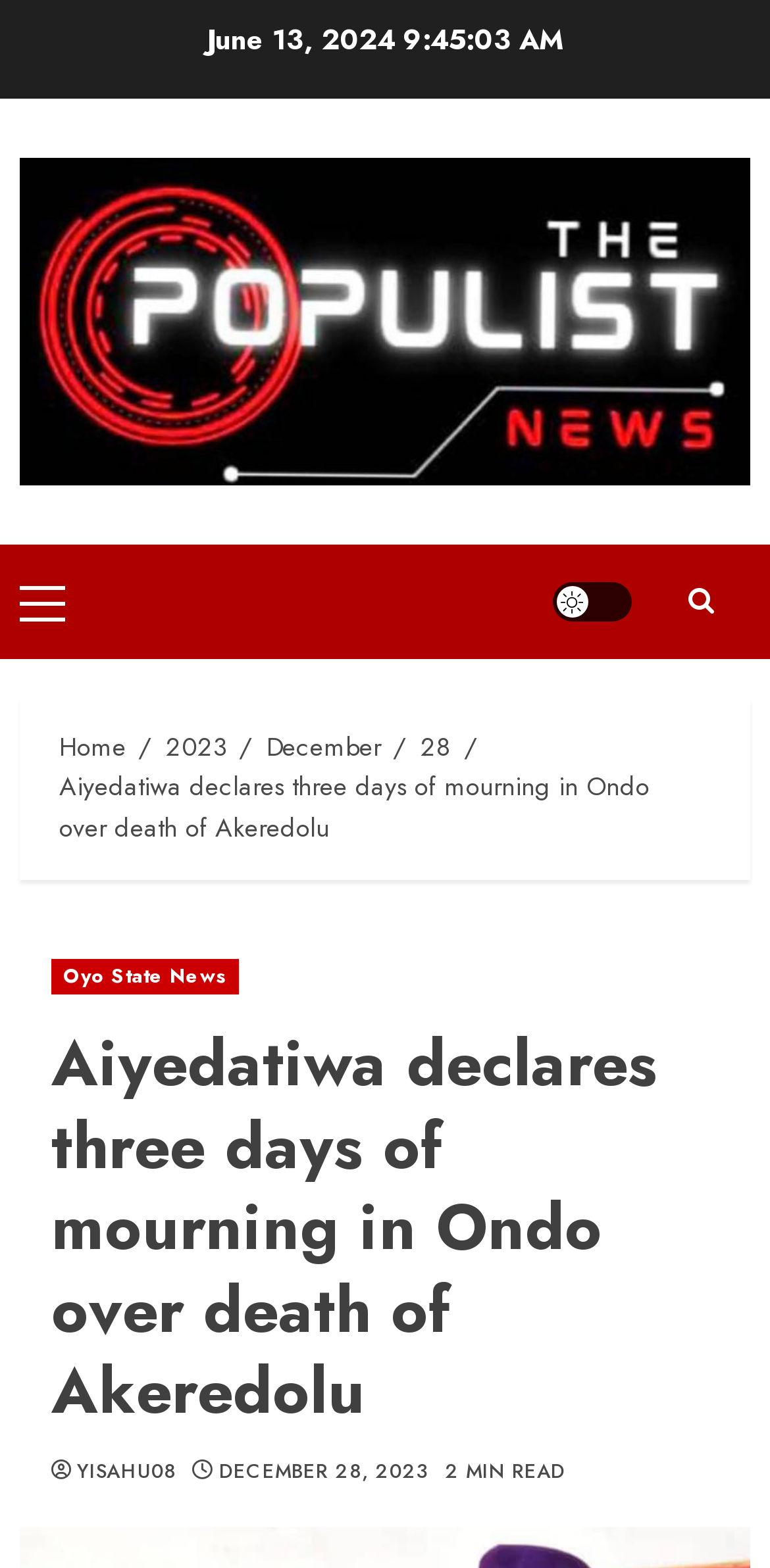Summarize the webpage with a detailed and informative caption.

The webpage is an article about Ondo State Governor Lucky Aiyedatiwa declaring a three-day mourning period in the state following the death of his predecessor, Rotimi Akeredolu.

At the top of the page, there is a date "June 13, 2024" positioned slightly to the right. Below it, there is a horizontal menu bar with a primary menu link on the left and a light/dark button on the right. The primary menu link has a dropdown menu with the label "Primary Menu". 

On the top-right corner, there is a search icon represented by the Unicode character "\uf002". 

Below the menu bar, there is a breadcrumb navigation section with links to "Home", "2023", "December", "28", and the article title "Aiyedatiwa declares three days of mourning in Ondo over death of Akeredolu". 

The main article content starts with a heading that repeats the article title, positioned near the top-center of the page. Below the heading, there are links to "Oyo State News" and the author's name "YISAHU08". The article's publication date "DECEMBER 28, 2023" is displayed next to the author's name. A "2 MIN READ" label is placed at the bottom-right corner of the article section, indicating the estimated reading time.